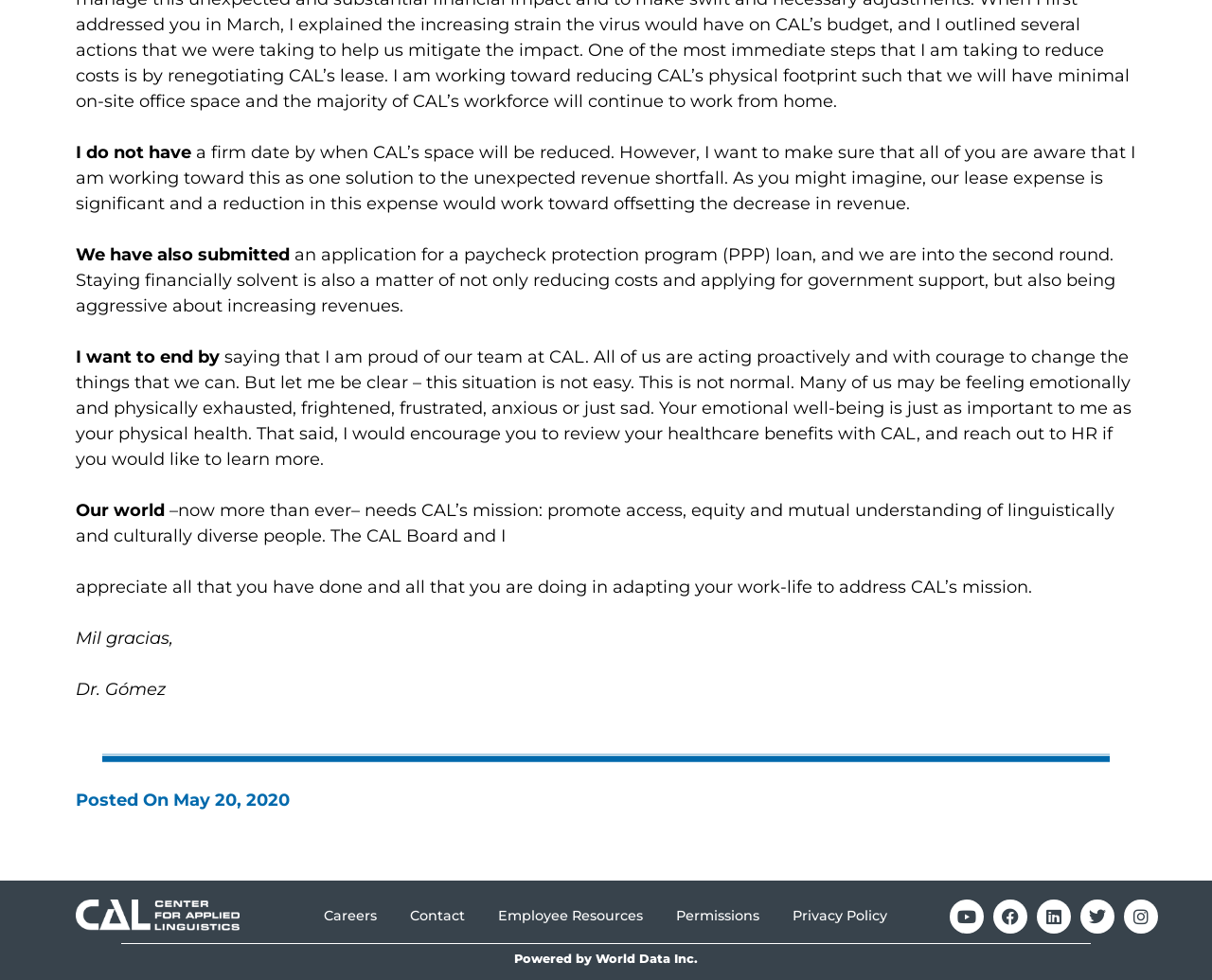Please determine the bounding box coordinates of the area that needs to be clicked to complete this task: 'Check the Youtube channel'. The coordinates must be four float numbers between 0 and 1, formatted as [left, top, right, bottom].

[0.783, 0.918, 0.811, 0.953]